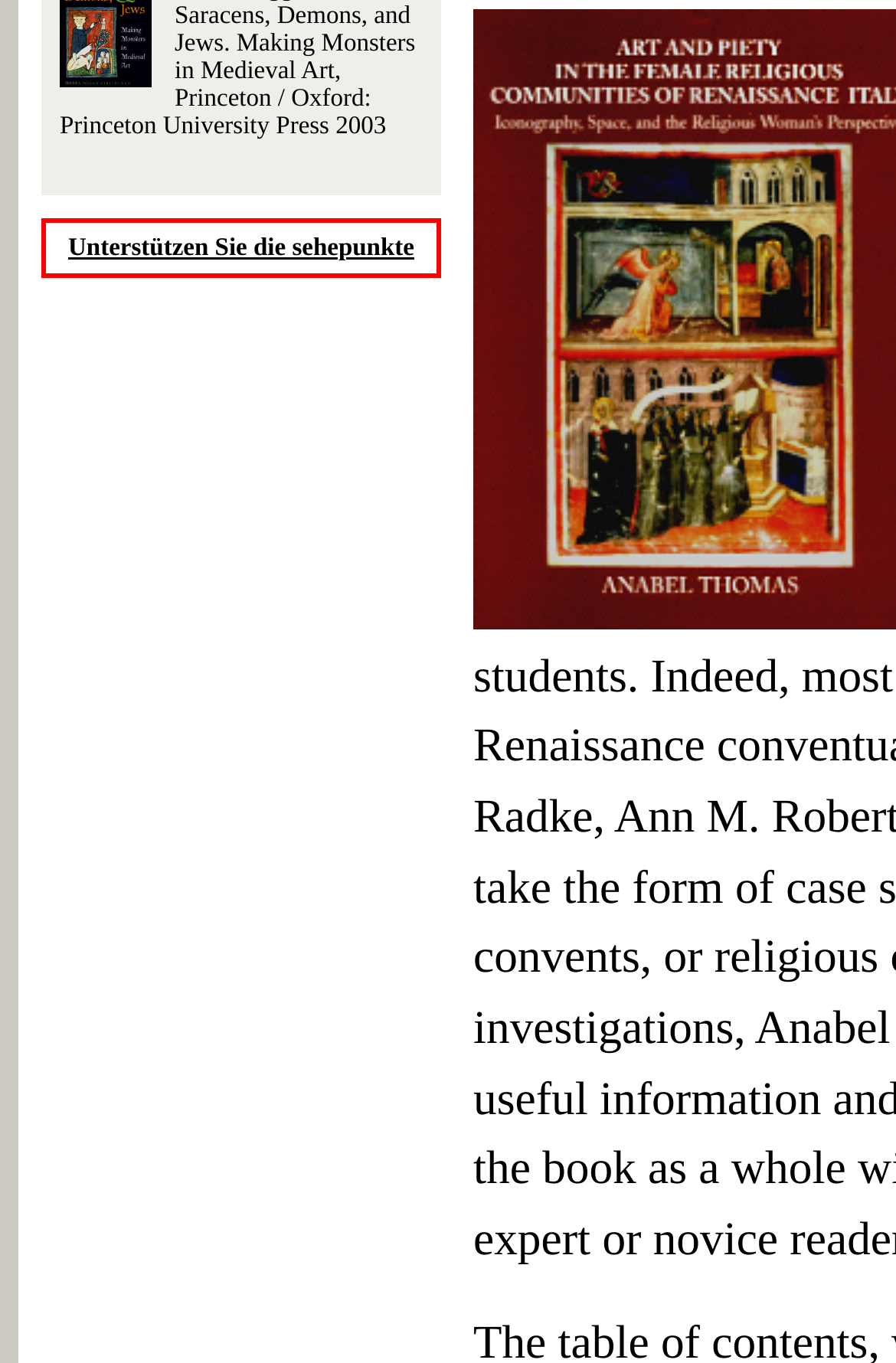Ascertain the bounding box coordinates for the UI element detailed here: "1". The coordinates should be provided as [left, top, right, bottom] with each value being a float between 0 and 1.

[0.886, 0.609, 0.912, 0.646]